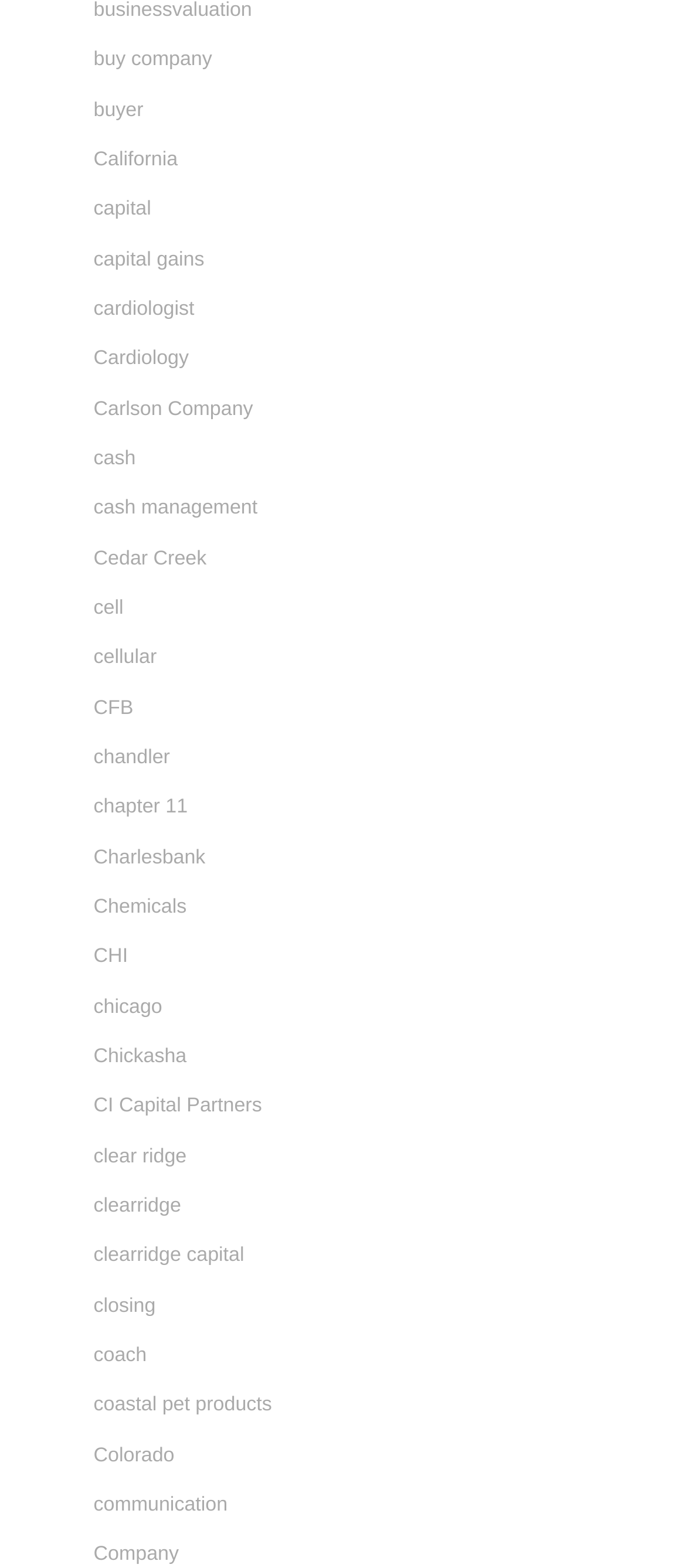Identify the bounding box of the UI element that matches this description: "coastal pet products".

[0.136, 0.89, 0.396, 0.903]